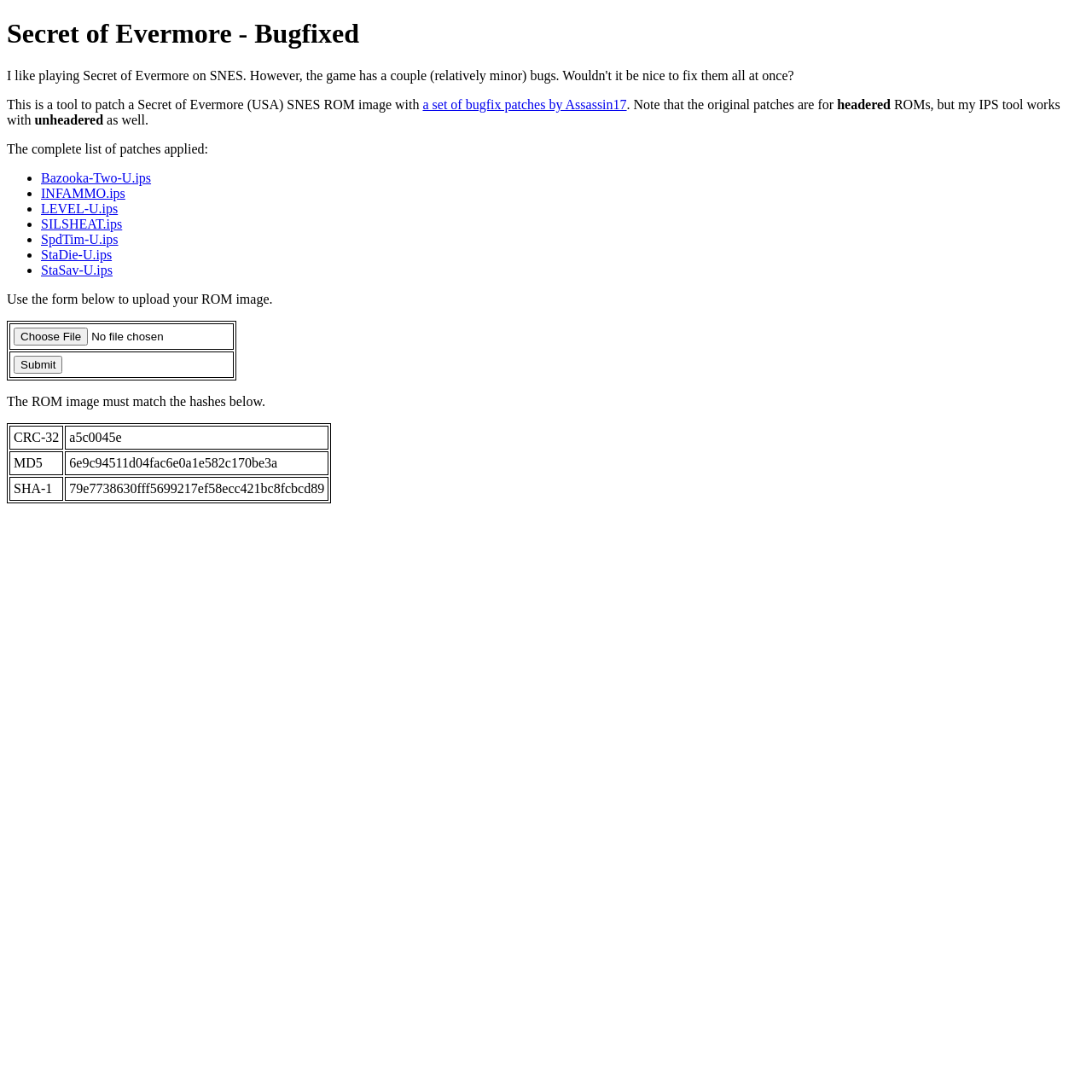What is the next step after uploading a ROM image?
Provide a one-word or short-phrase answer based on the image.

Submit